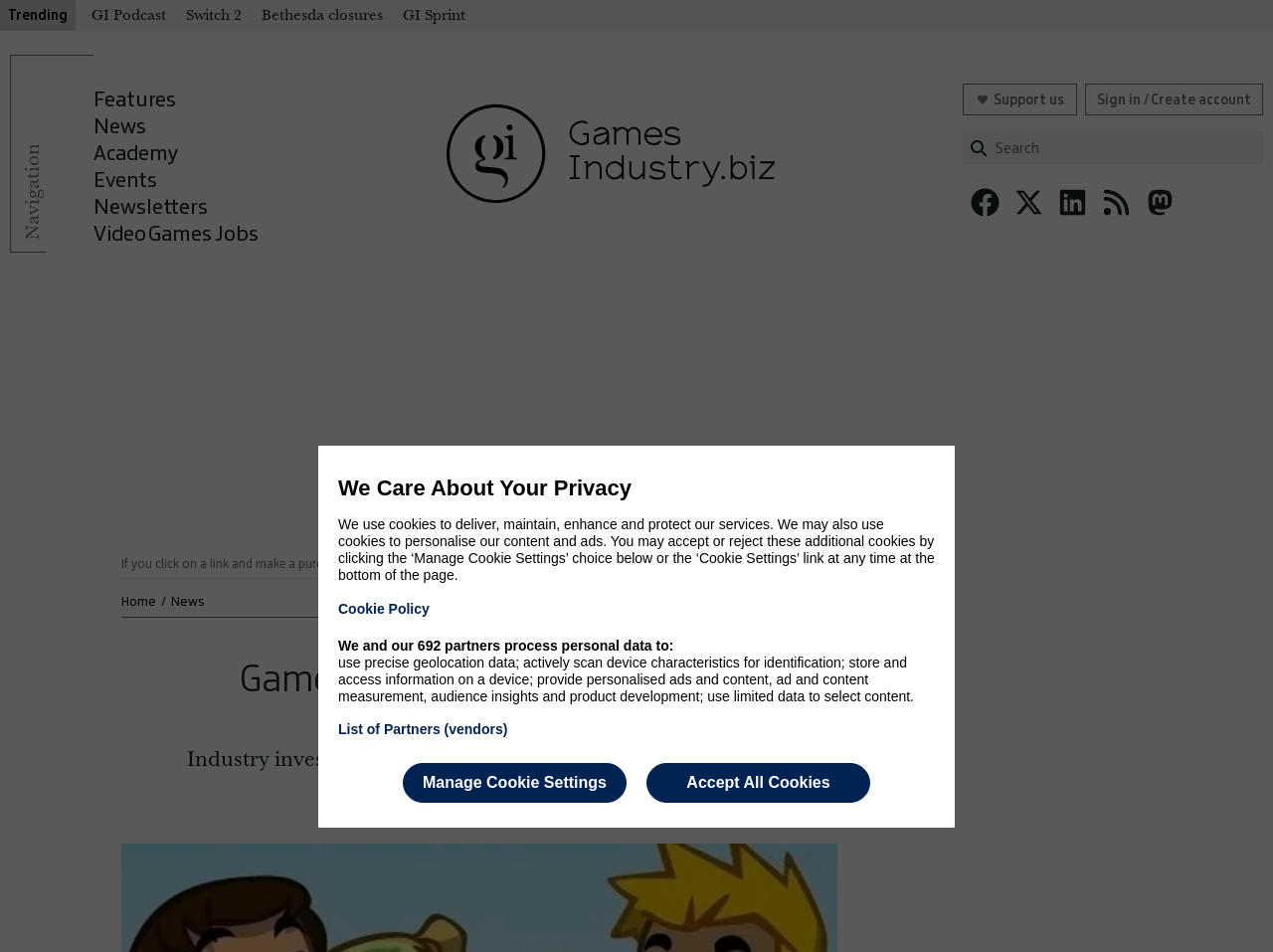Please determine the bounding box coordinates for the element with the description: "Read our editorial policy".

[0.431, 0.584, 0.534, 0.6]